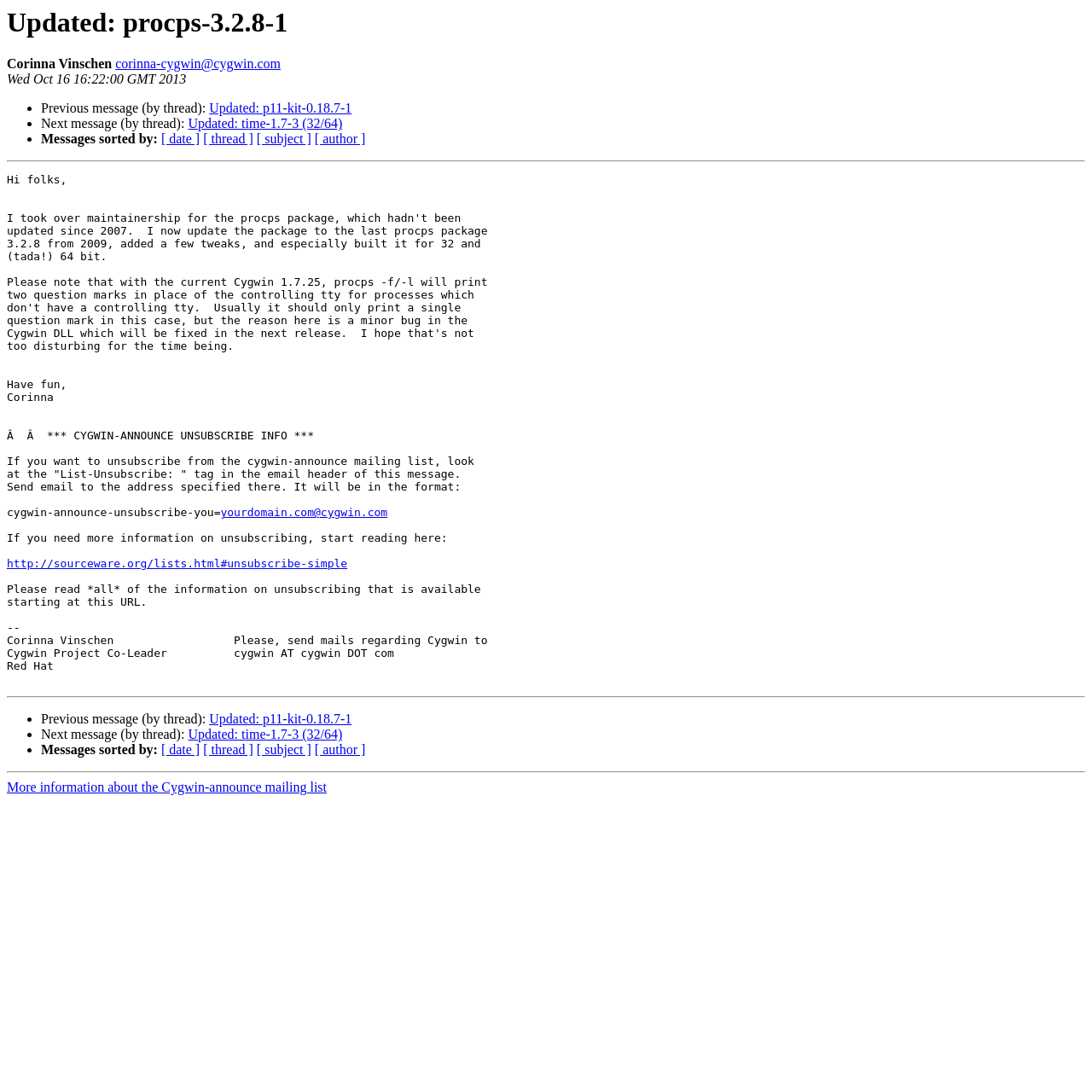What is the bug in the Cygwin DLL? Examine the screenshot and reply using just one word or a brief phrase.

Minor bug